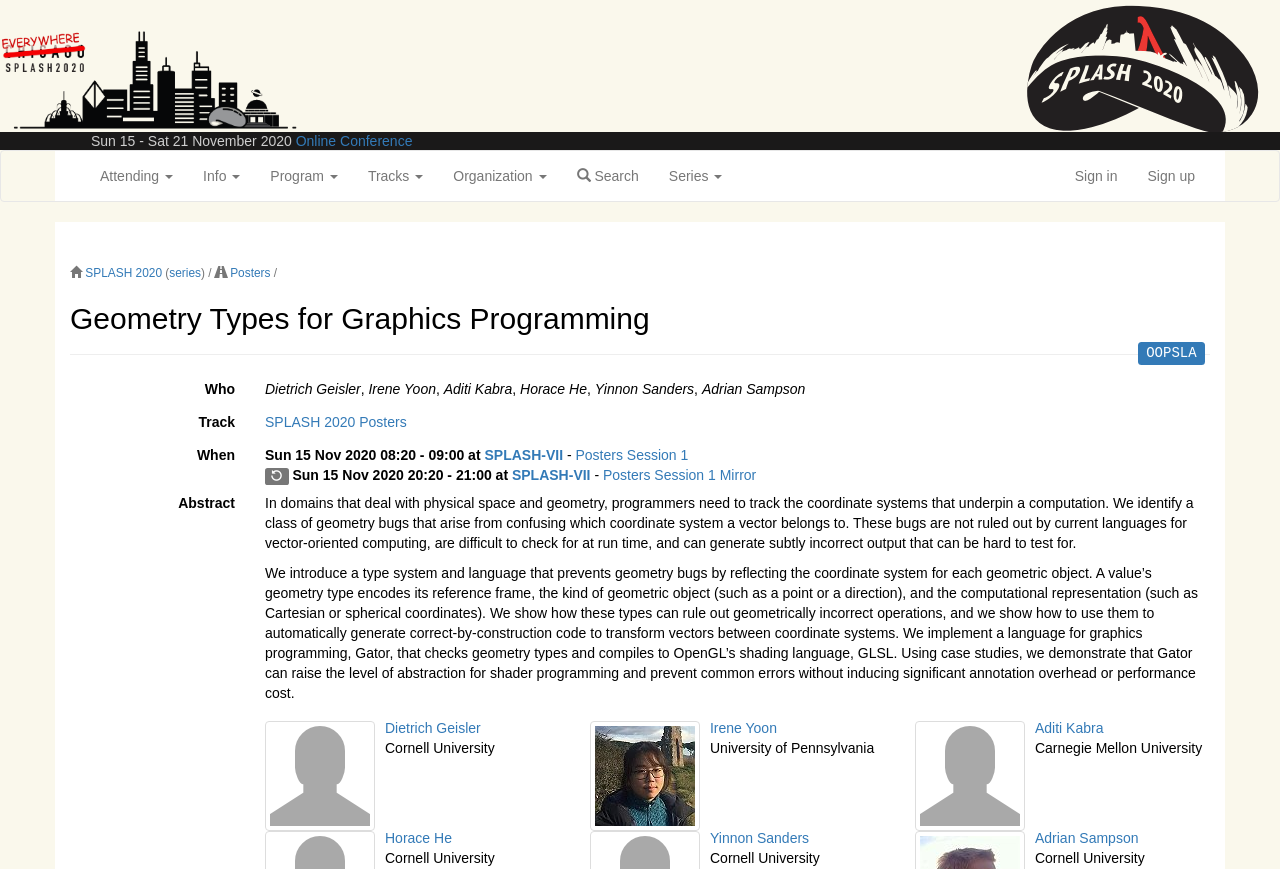Please provide a one-word or phrase answer to the question: 
Who are the authors of the poster?

Dietrich Geisler, Irene Yoon, Aditi Kabra, Horace He, Yinnon Sanders, Adrian Sampson